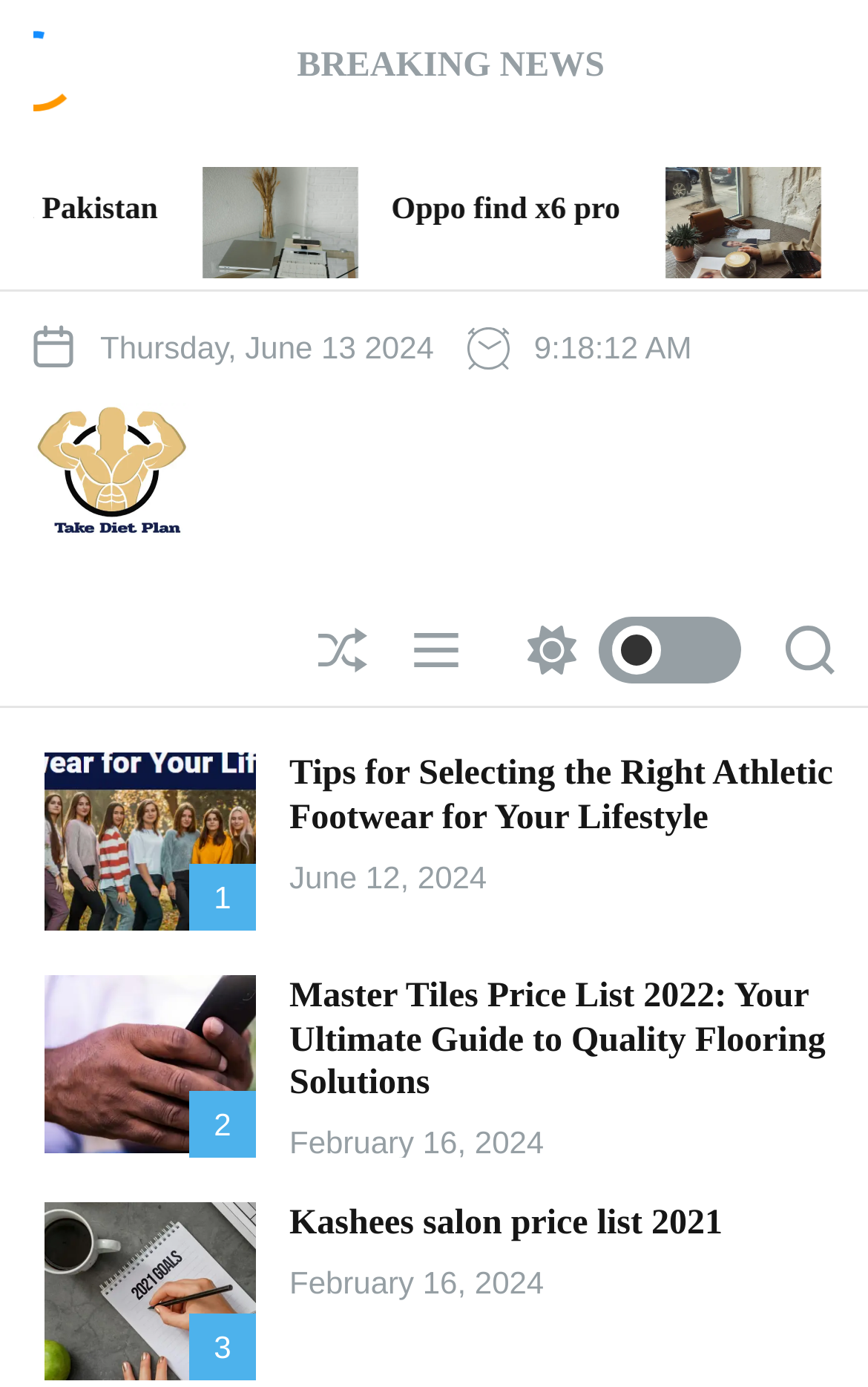Determine the bounding box of the UI component based on this description: "Switch color mode". The bounding box coordinates should be four float values between 0 and 1, i.e., [left, top, right, bottom].

[0.582, 0.429, 0.854, 0.509]